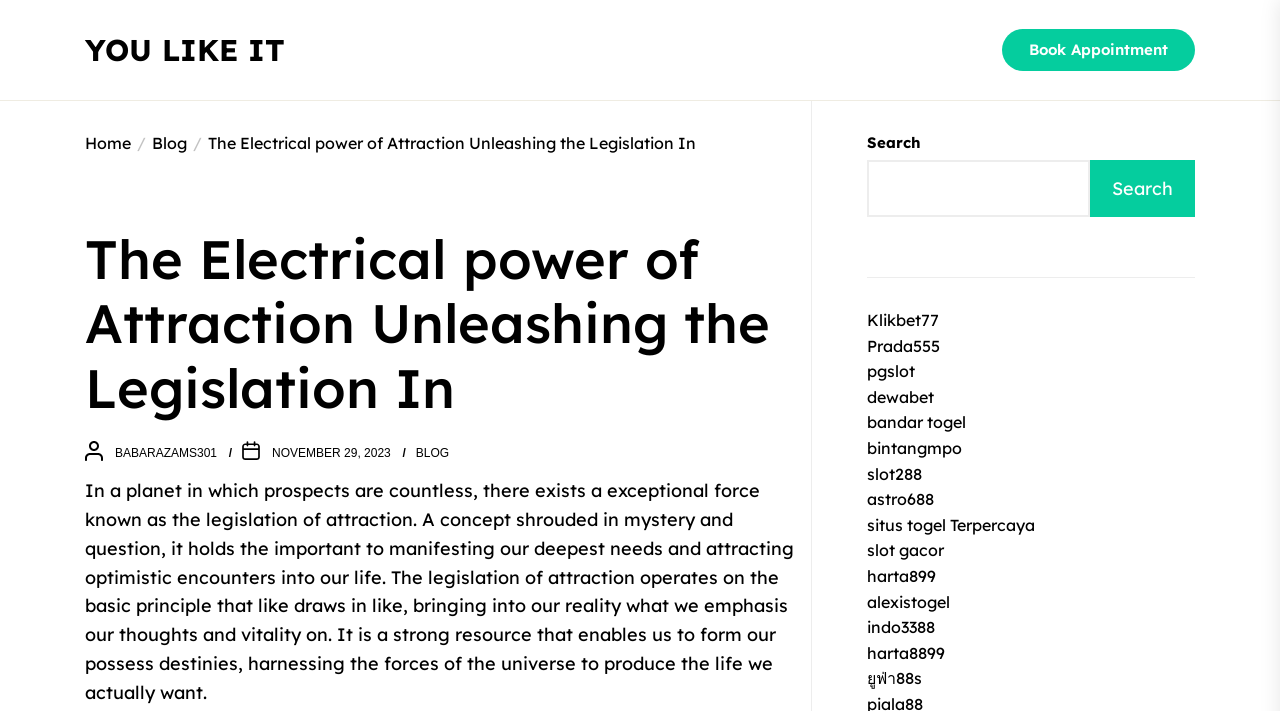Extract the bounding box coordinates of the UI element described by: "parent_node: Search name="s"". The coordinates should include four float numbers ranging from 0 to 1, e.g., [left, top, right, bottom].

[0.677, 0.225, 0.852, 0.305]